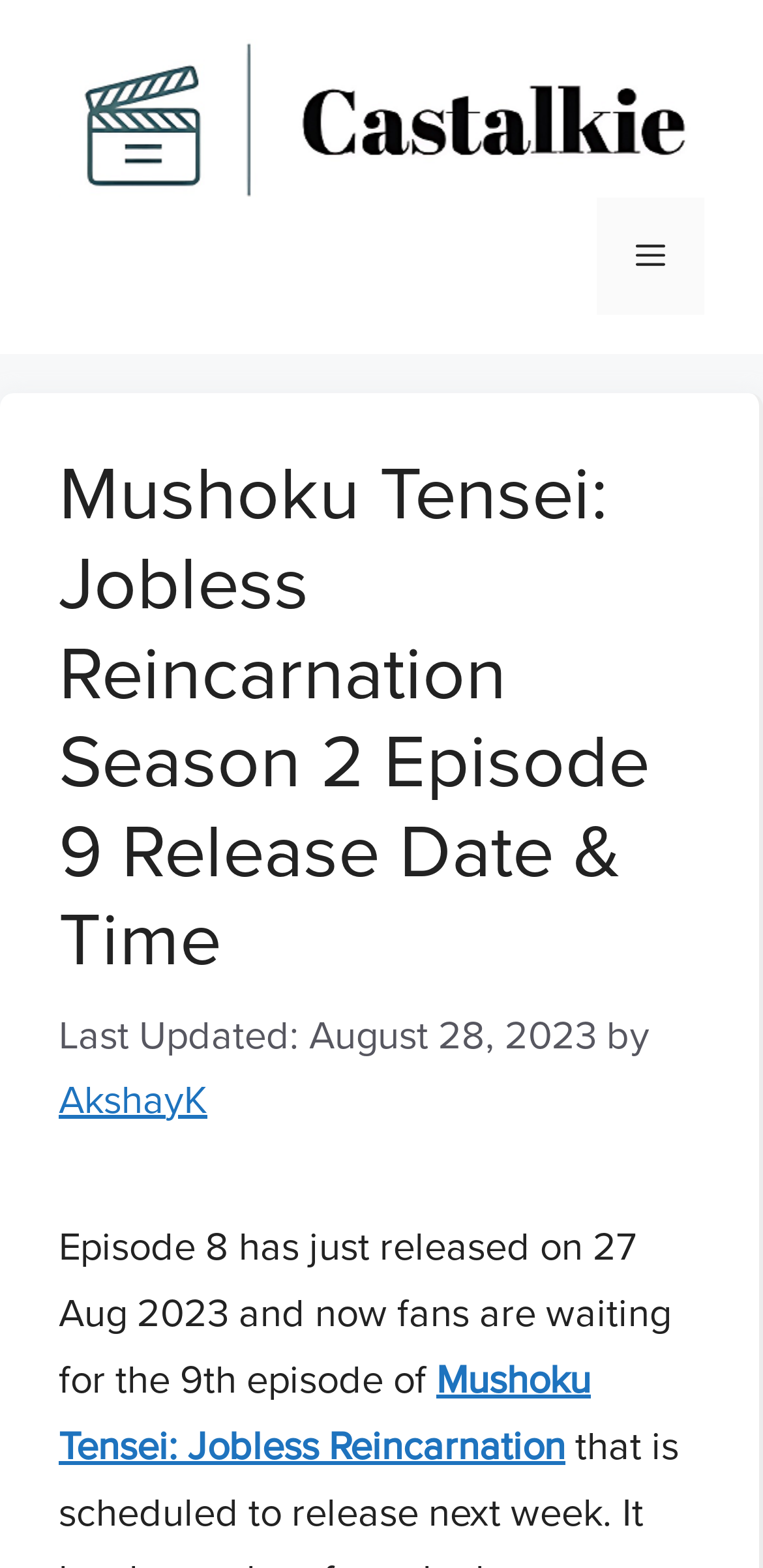What is the name of the anime series?
Analyze the image and provide a thorough answer to the question.

I found the answer by looking at the heading 'Mushoku Tensei: Jobless Reincarnation Season 2 Episode 9 Release Date & Time' and the link 'Mushoku Tensei: Jobless Reincarnation' which suggests that the anime series is 'Mushoku Tensei: Jobless Reincarnation'.